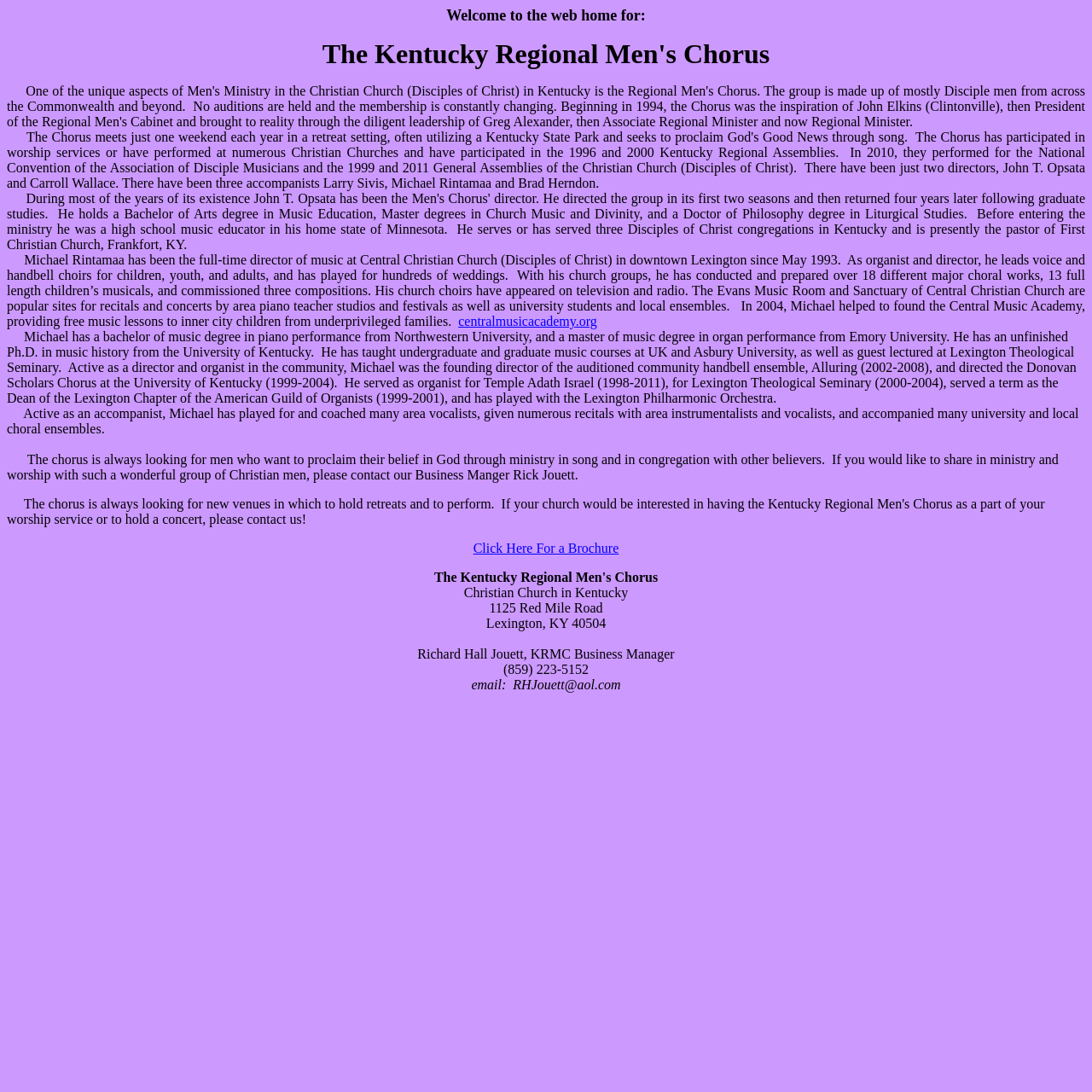What is the name of the university where Michael taught music courses?
Look at the screenshot and give a one-word or phrase answer.

University of Kentucky